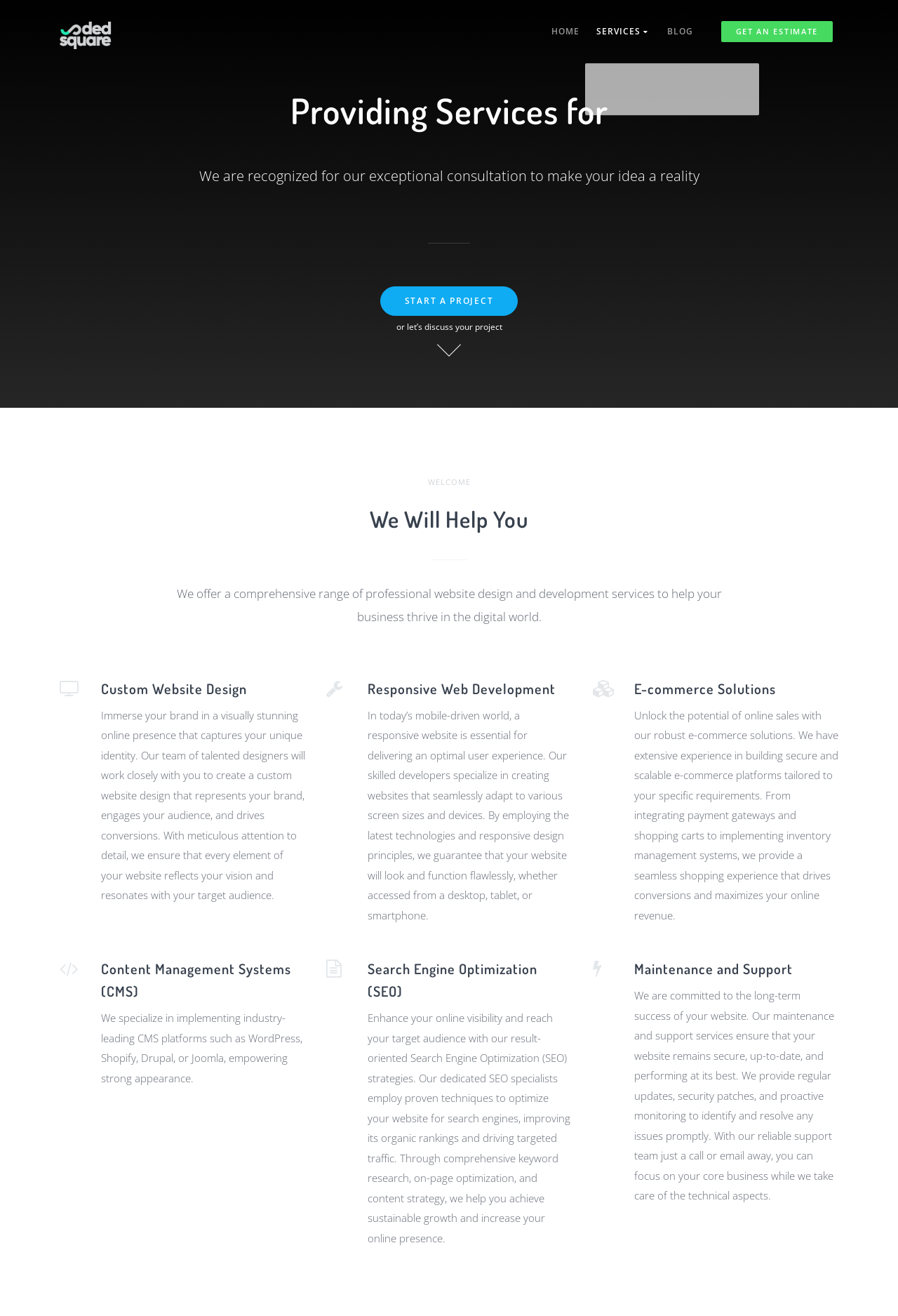Provide a single word or phrase answer to the question: 
How many services are listed?

5